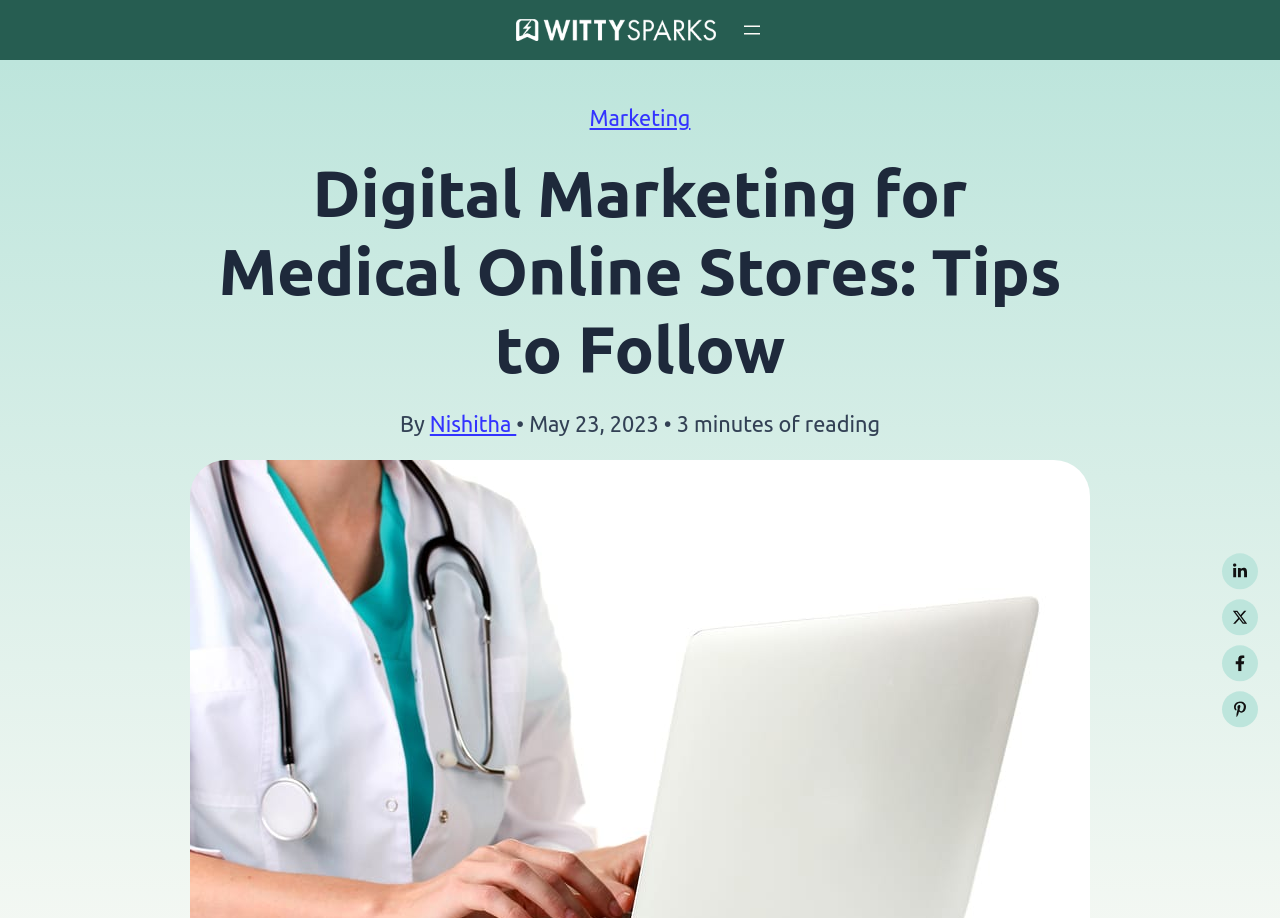Please identify the coordinates of the bounding box for the clickable region that will accomplish this instruction: "Share on Linkedin".

[0.955, 0.602, 0.983, 0.642]